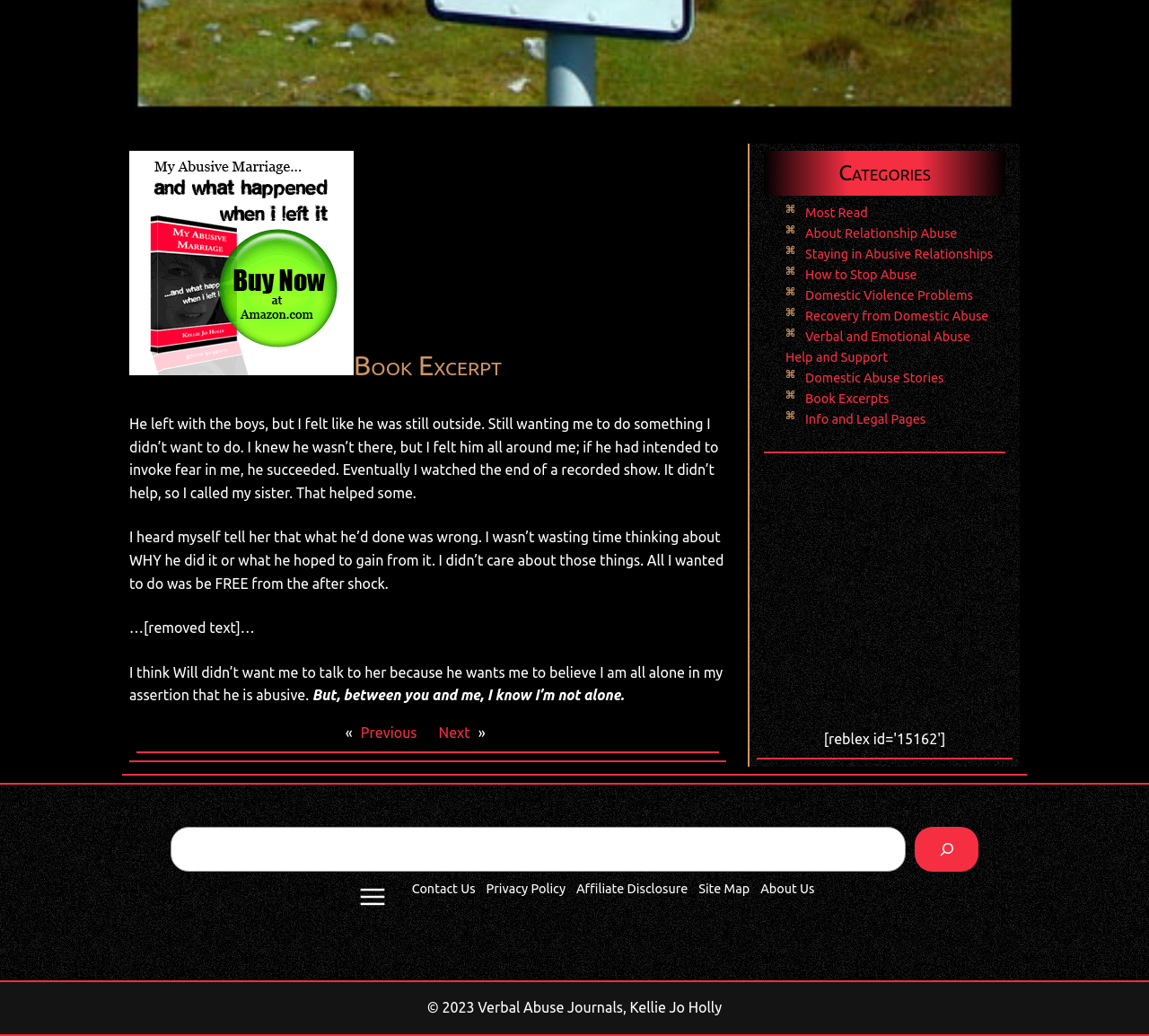Can you identify the bounding box coordinates of the clickable region needed to carry out this instruction: 'Read the book excerpt'? The coordinates should be four float numbers within the range of 0 to 1, stated as [left, top, right, bottom].

[0.112, 0.139, 0.632, 0.378]